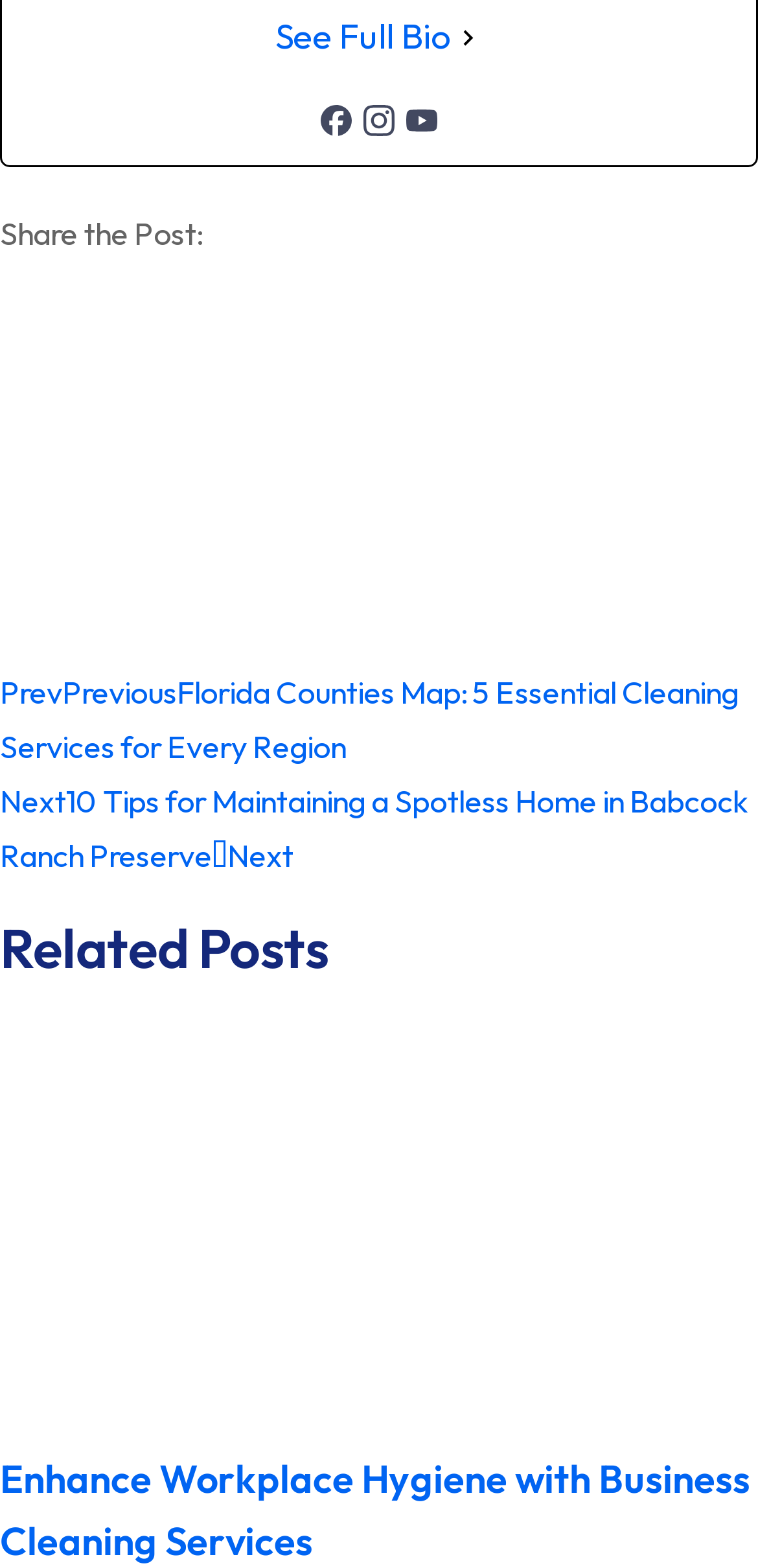What is the text of the link above 'Share the Post:'?
By examining the image, provide a one-word or phrase answer.

See Full Bio